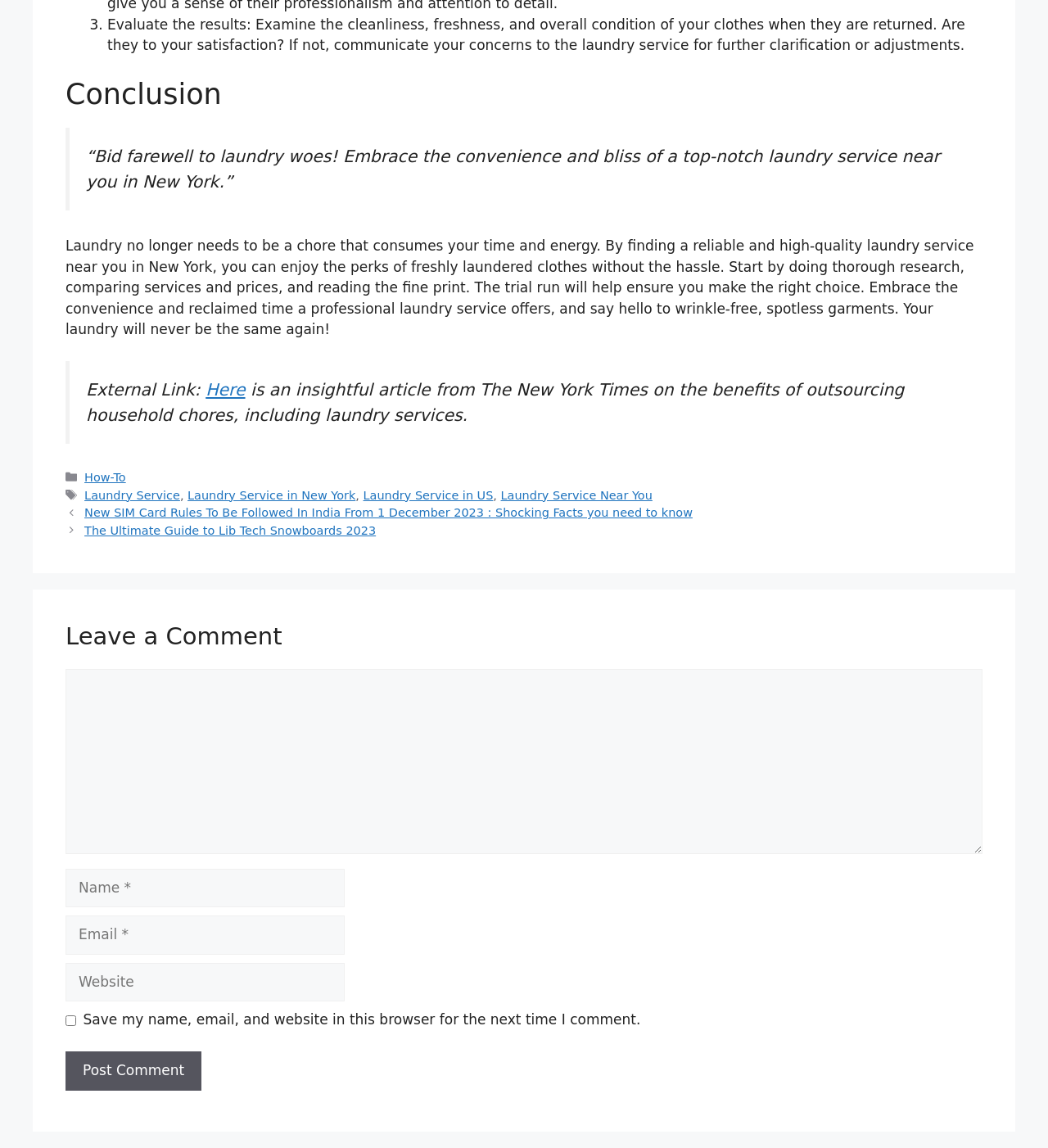Given the following UI element description: "Here", find the bounding box coordinates in the webpage screenshot.

[0.196, 0.331, 0.234, 0.348]